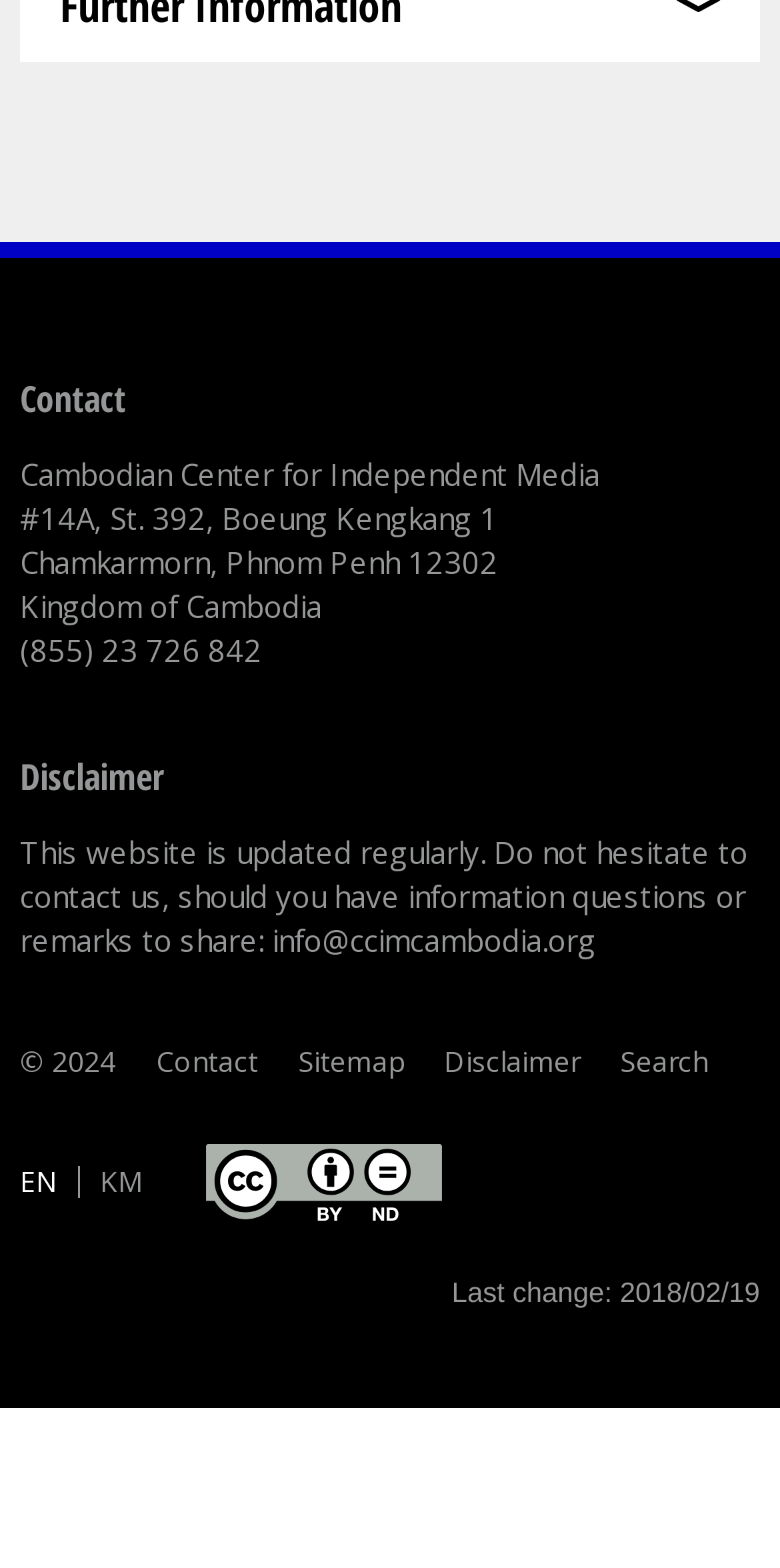Please find the bounding box coordinates of the section that needs to be clicked to achieve this instruction: "Contact the Cambodian Center for Independent Media".

[0.026, 0.239, 0.162, 0.269]